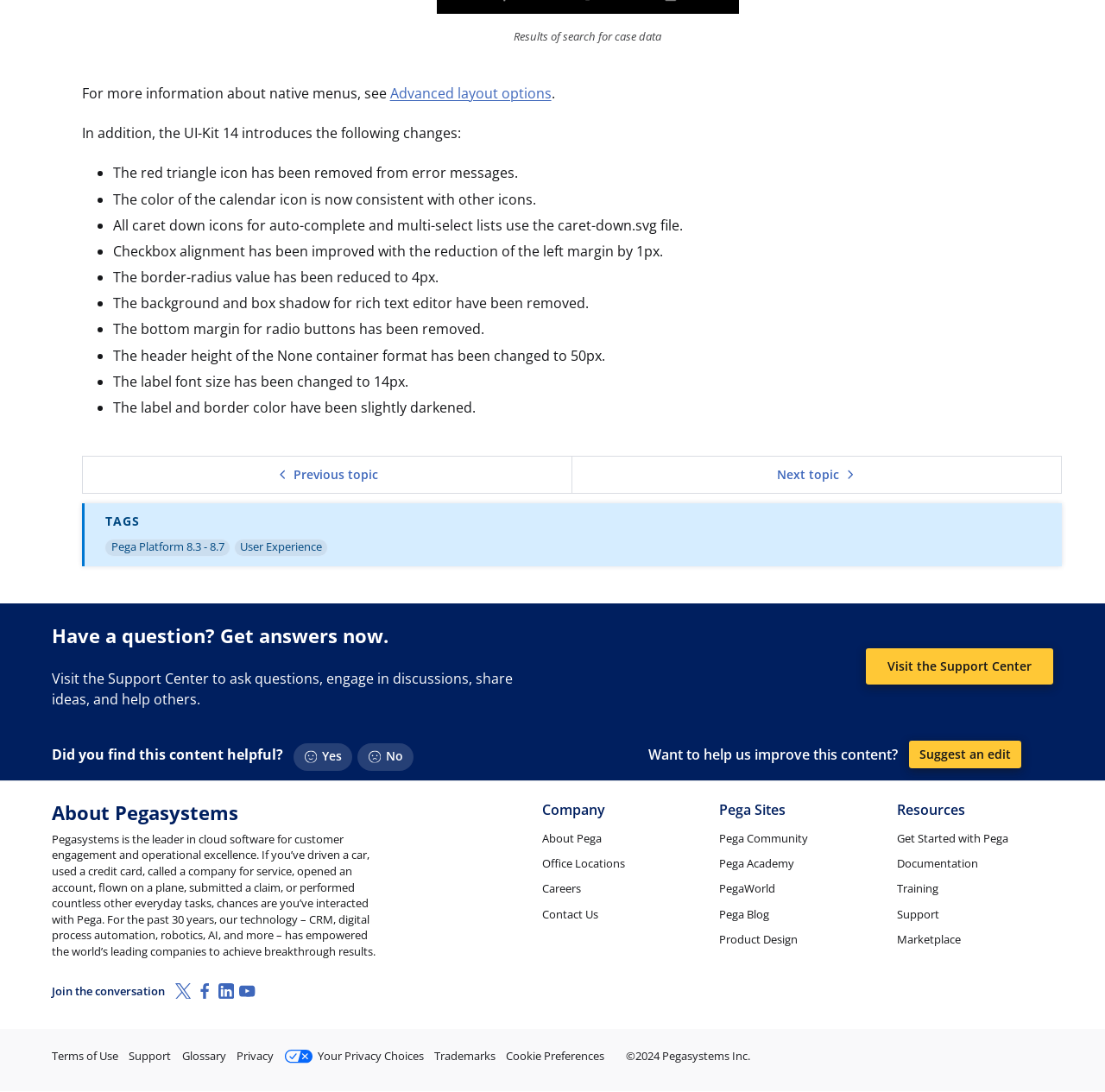Utilize the details in the image to give a detailed response to the question: What is the purpose of the 'Suggest an edit' link?

The 'Suggest an edit' link is likely intended for users to provide feedback or suggest changes to the content on the webpage, allowing for community-driven improvement and refinement of the information presented.